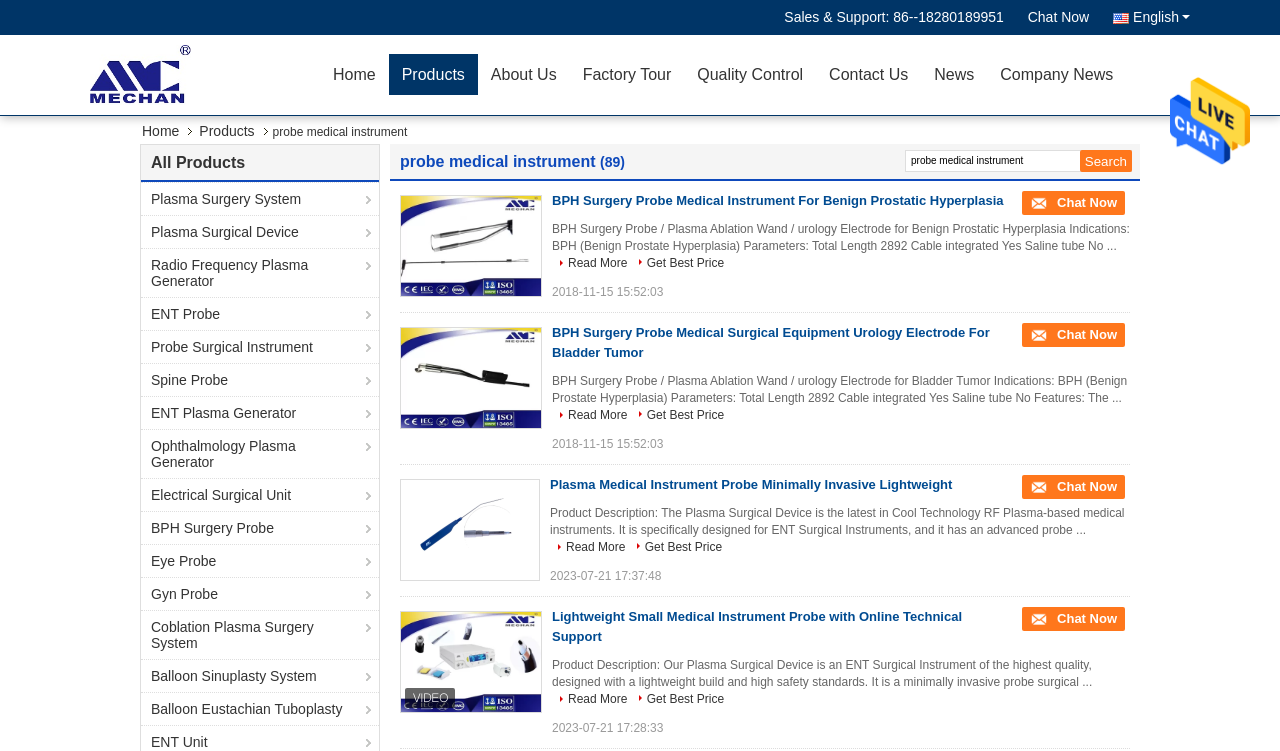Locate the bounding box of the UI element based on this description: "ENT Probe". Provide four float numbers between 0 and 1 as [left, top, right, bottom].

[0.11, 0.395, 0.296, 0.439]